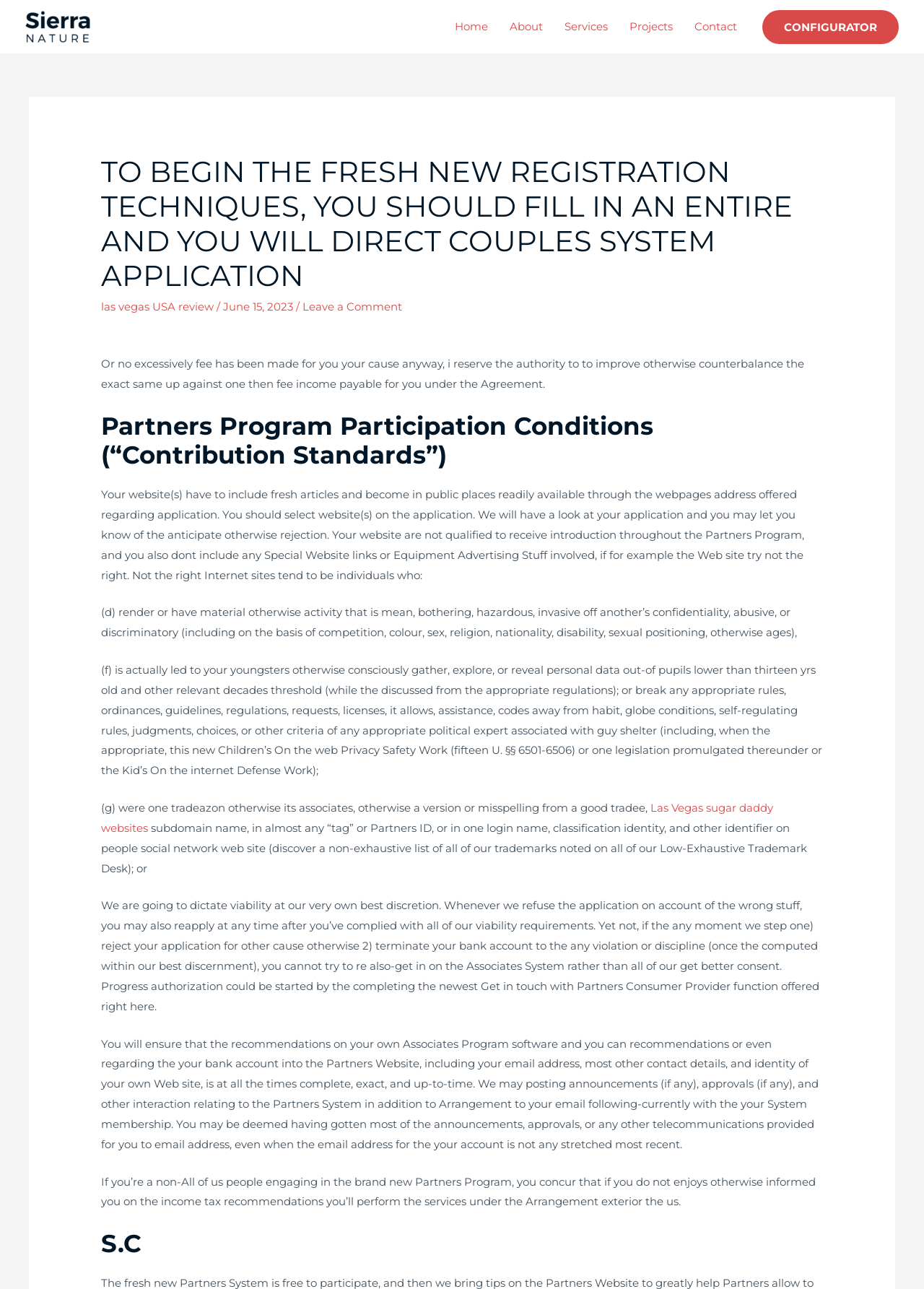Using the description "Services", predict the bounding box of the relevant HTML element.

[0.599, 0.001, 0.67, 0.04]